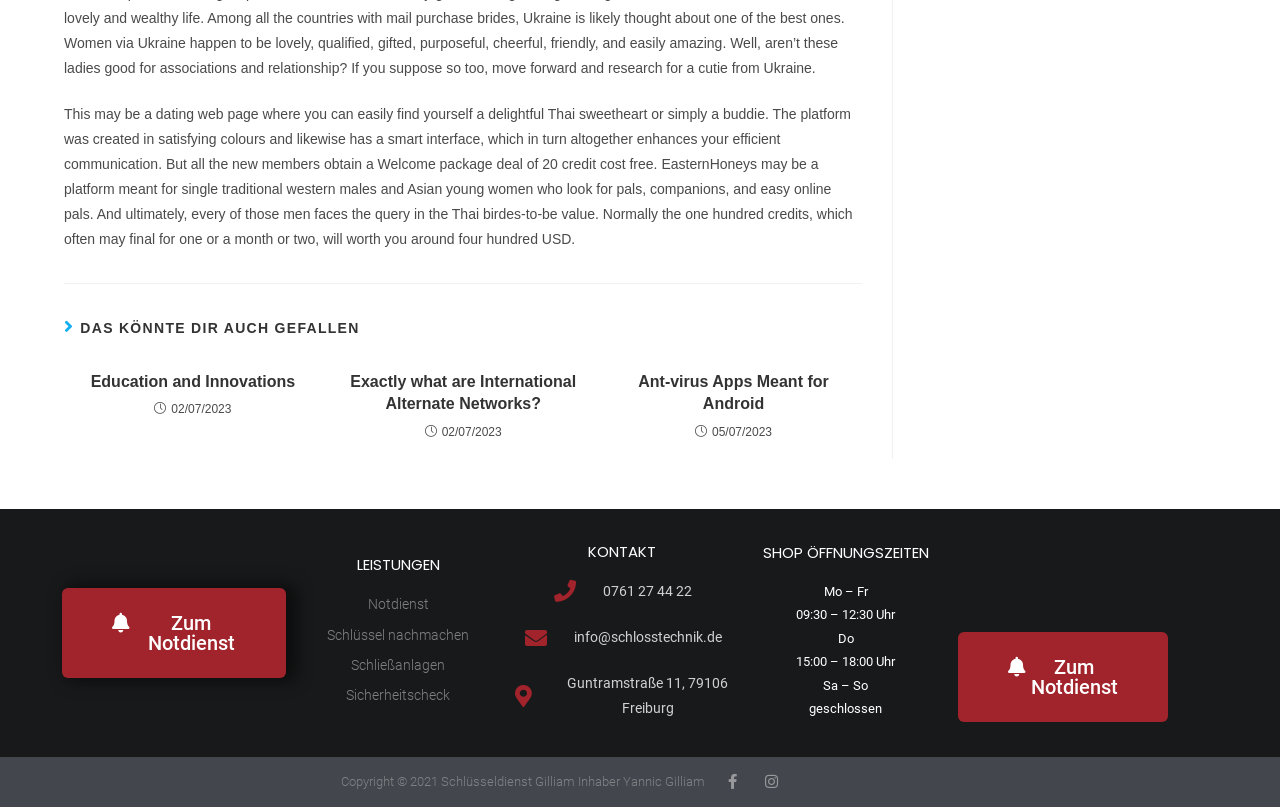What is the welcome package for new members?
Offer a detailed and exhaustive answer to the question.

According to the text, new members receive a welcome package of 20 credits, which may last for one or two months and is worth around 400 USD.